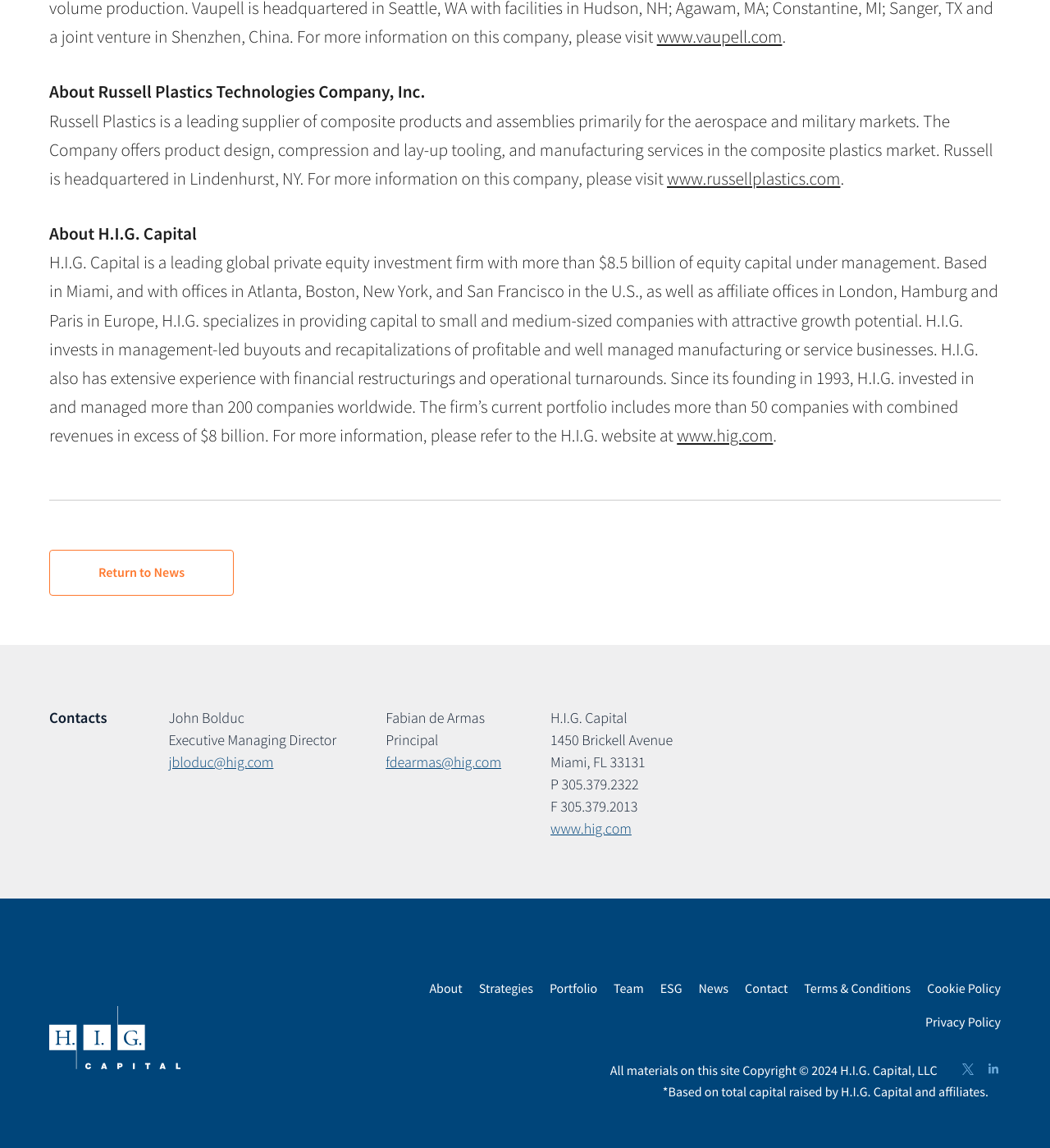Determine the bounding box coordinates for the UI element with the following description: "Terms & Conditions". The coordinates should be four float numbers between 0 and 1, represented as [left, top, right, bottom].

[0.766, 0.854, 0.867, 0.873]